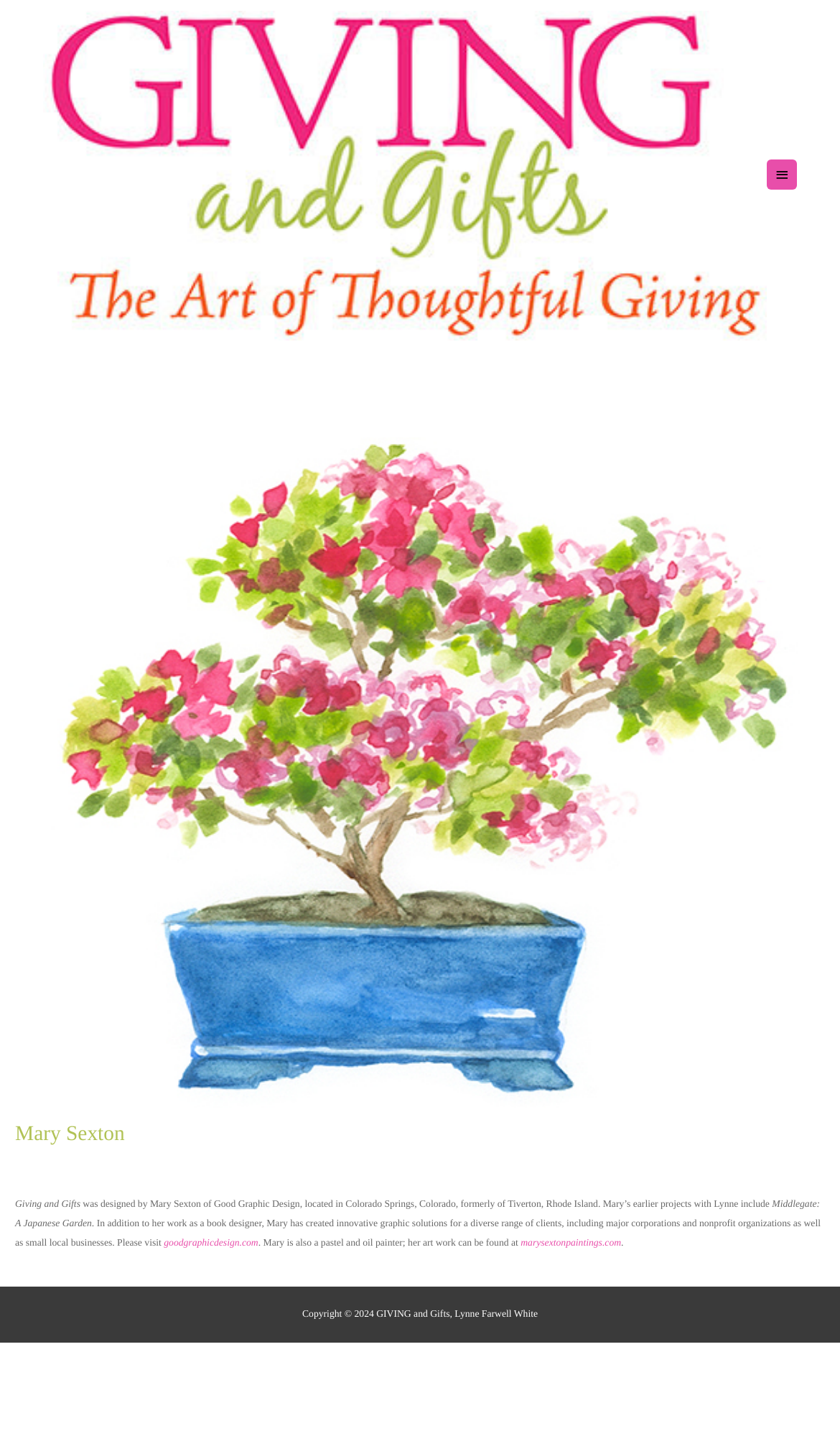Given the element description, predict the bounding box coordinates in the format (top-left x, top-left y, bottom-right x, bottom-right y). Make sure all values are between 0 and 1. Here is the element description: PSYCHOLOGY

None